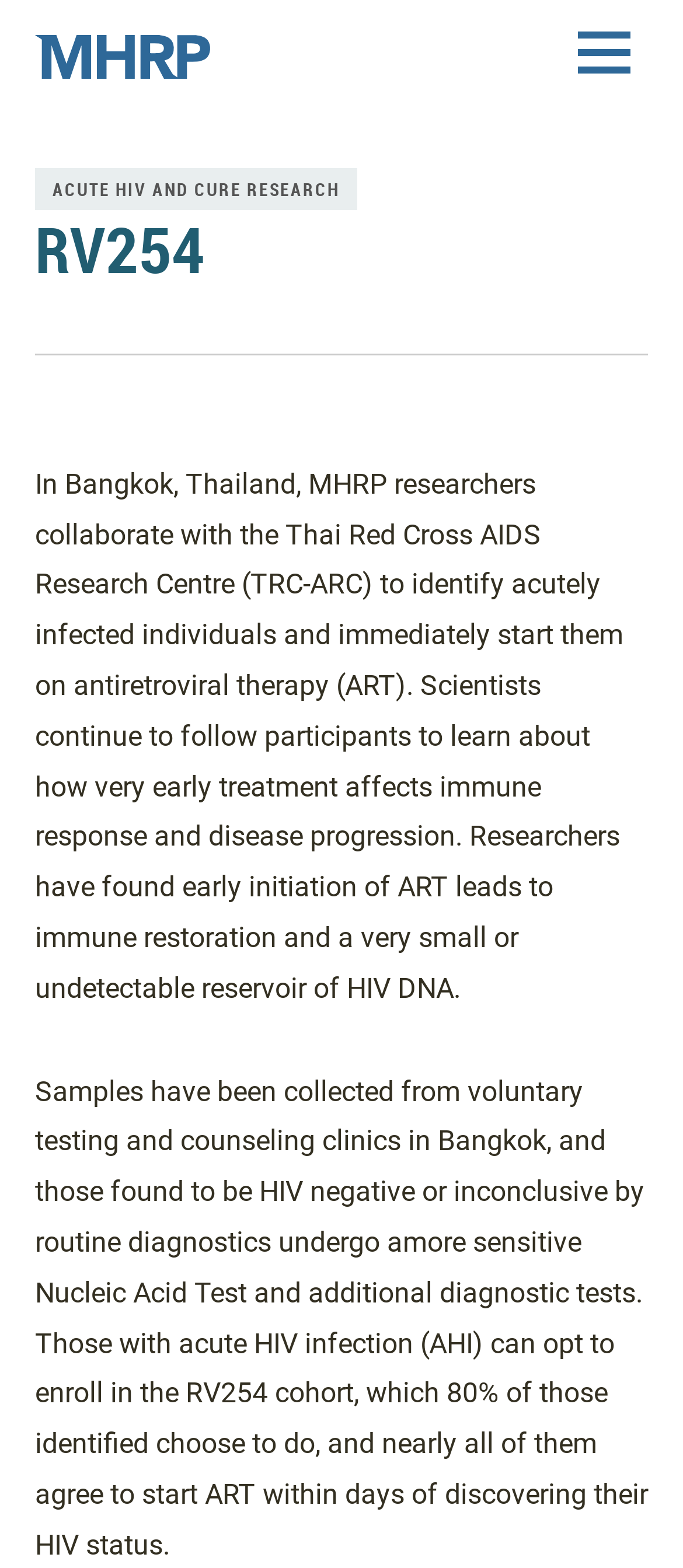Can you give a detailed response to the following question using the information from the image? Where is the research collaboration taking place?

The text 'In Bangkok, Thailand, MHRP researchers collaborate with the Thai Red Cross AIDS Research Centre (TRC-ARC) to identify acutely infected individuals and immediately start them on antiretroviral therapy (ART).' explicitly states that the research collaboration is taking place in Bangkok, Thailand.